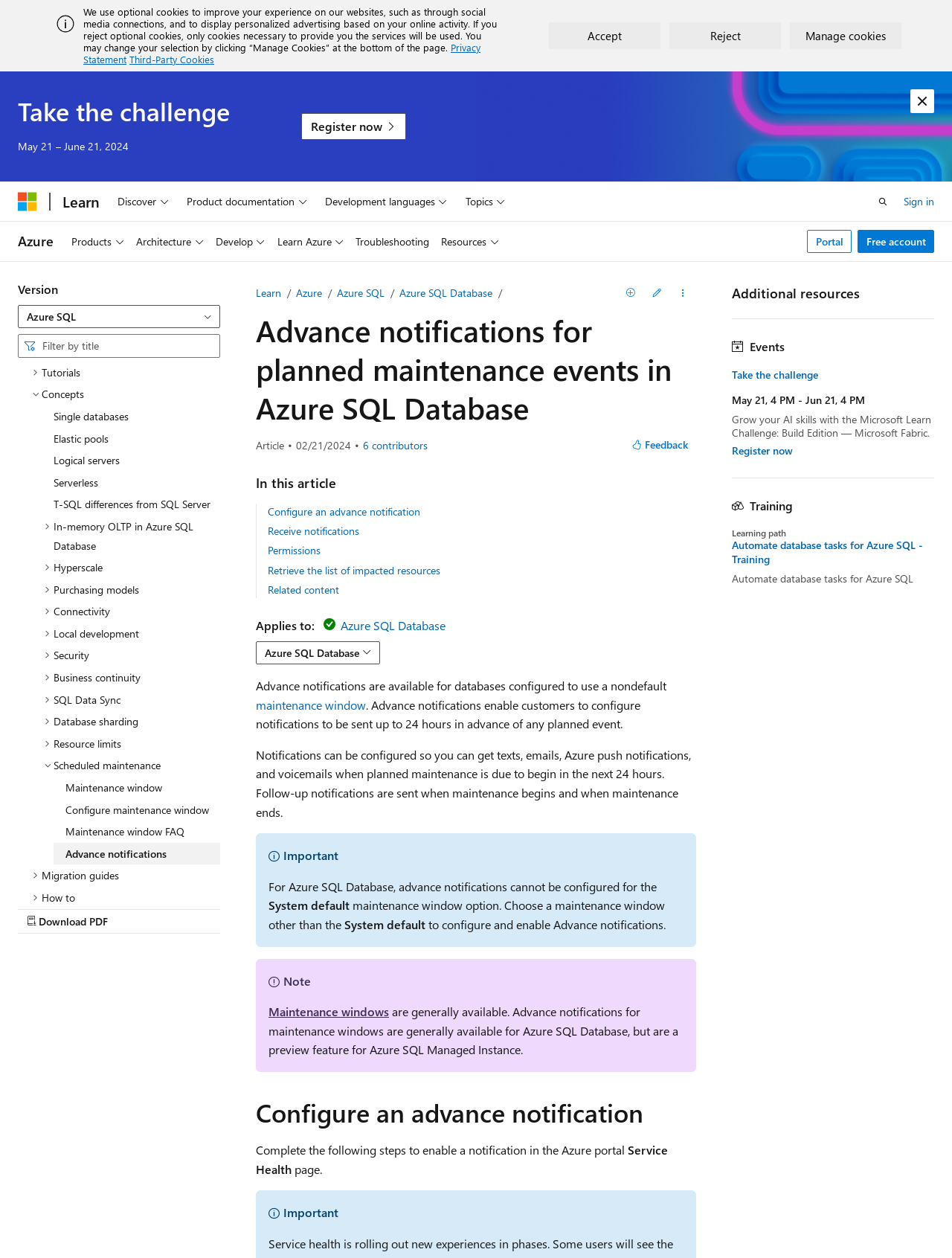Please identify the coordinates of the bounding box that should be clicked to fulfill this instruction: "Take the challenge".

[0.019, 0.077, 0.241, 0.1]